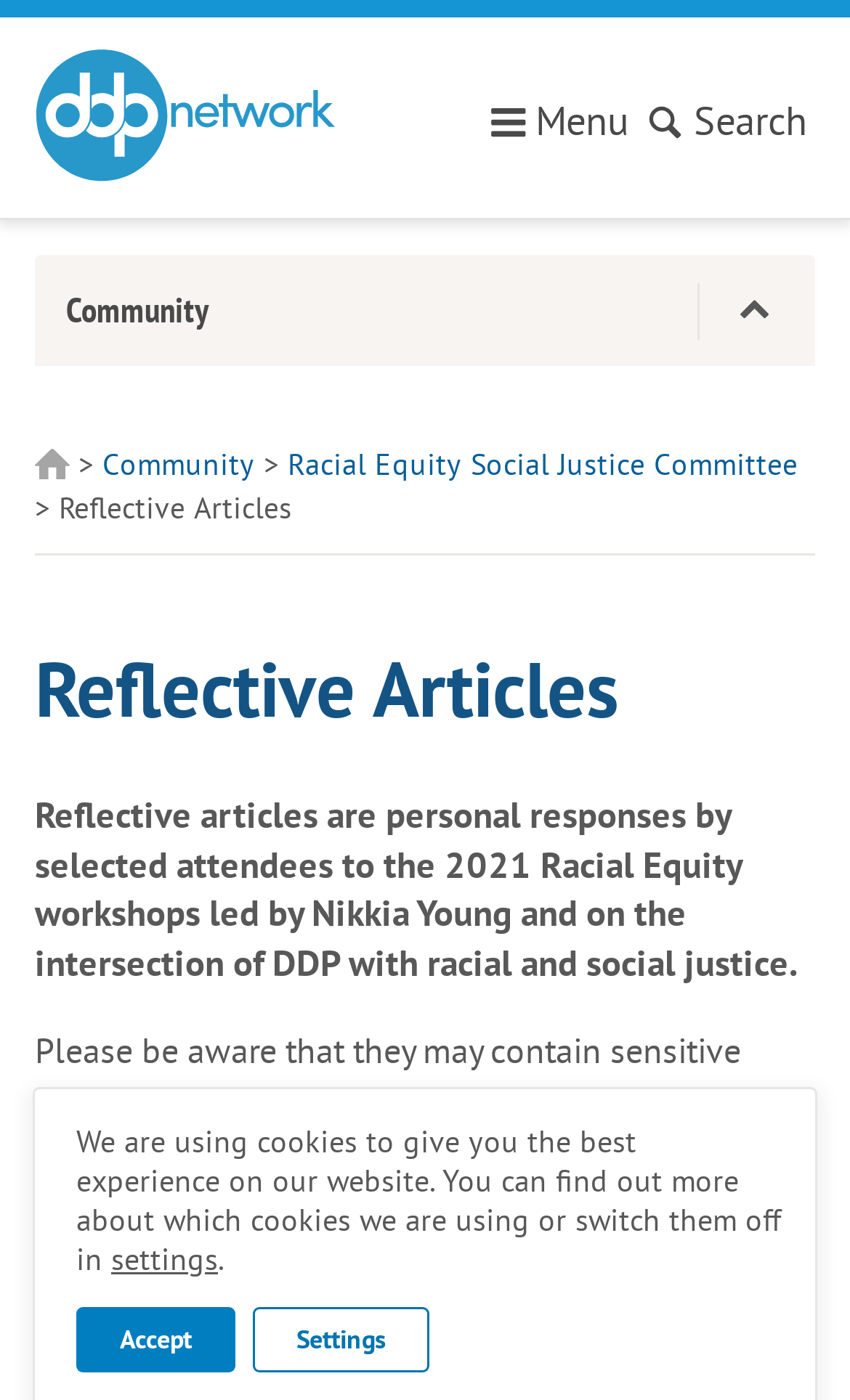Locate the bounding box coordinates of the UI element described by: "Racial Equity Social Justice Committee". Provide the coordinates as four float numbers between 0 and 1, formatted as [left, top, right, bottom].

[0.338, 0.317, 0.938, 0.345]